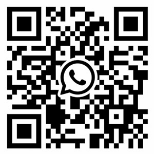Generate an elaborate description of what you see in the image.

This image features a QR code that is designed for users to connect via WhatsApp. Positioned centrally within the QR code is the recognizable WhatsApp logo, which consists of a telephone receiver within a speech bubble, indicating direct communication. Scanning this QR code will allow users to initiate a chat or connect with the associated contact or business on WhatsApp. This is a common method used for facilitating quick and easy communication, making it convenient for users to reach out without needing to manually enter a phone number.